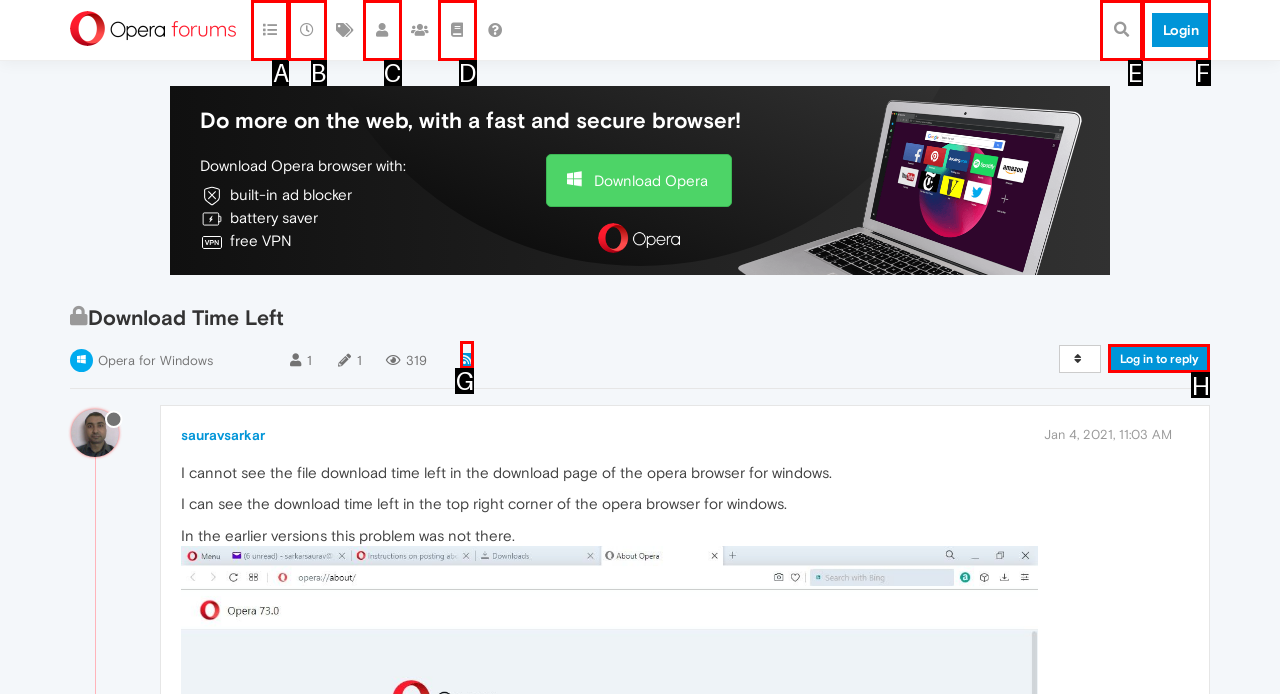For the task: Leave a comment, specify the letter of the option that should be clicked. Answer with the letter only.

None